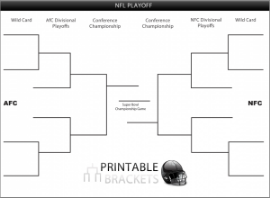What is the final game in the NFL Playoff Bracket?
With the help of the image, please provide a detailed response to the question.

The final game in the NFL Playoff Bracket is the Super Bowl Championship Game, which is the last phase of the playoffs and determines the NFL champion, as shown in the bracket's structure and labeling.